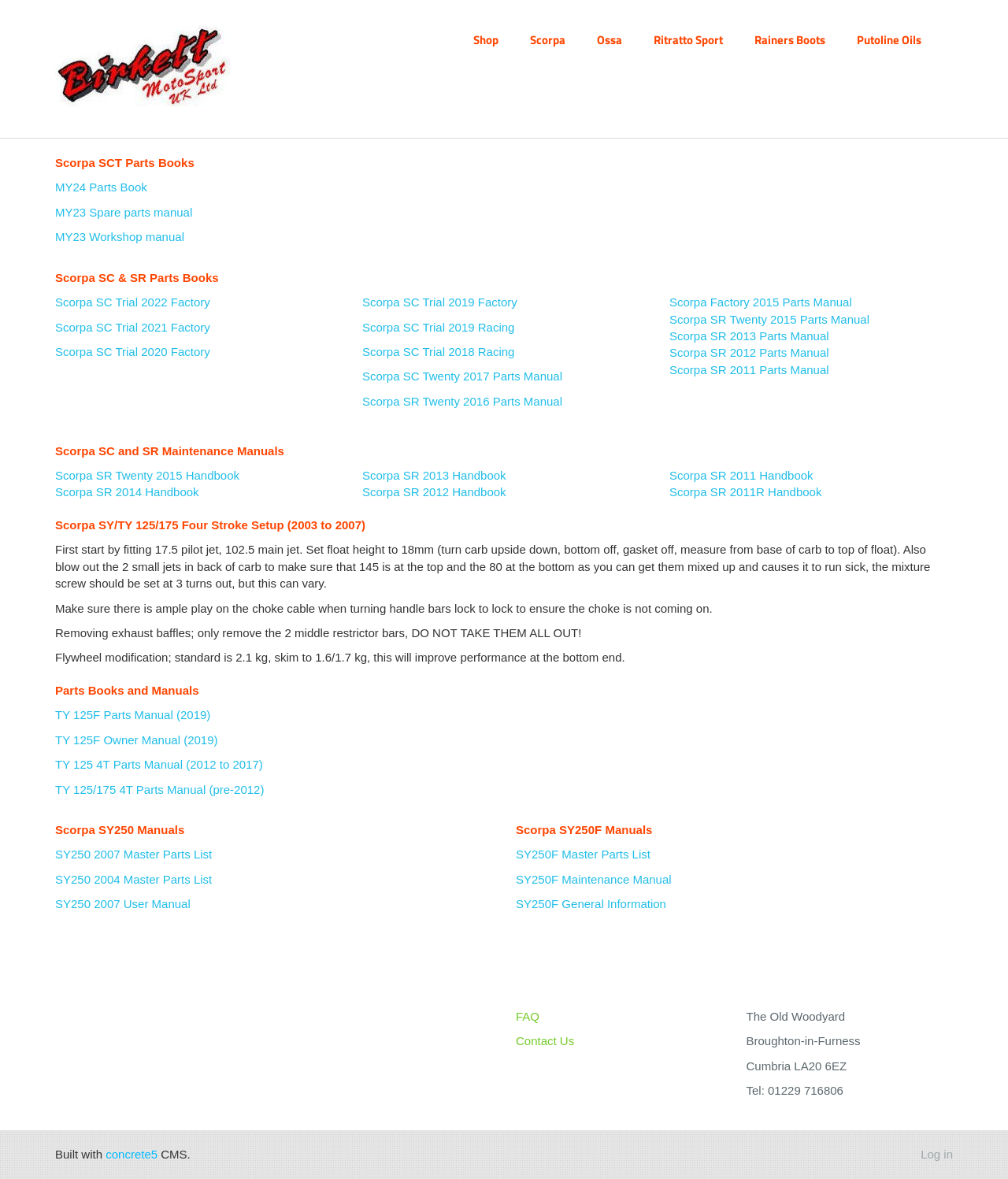Consider the image and give a detailed and elaborate answer to the question: 
What is the name of the motorcycle brand on this webpage?

I determined the answer by looking at the headings and links on the webpage, which all seem to be related to Scorpa trials motorcycles and their parts books.